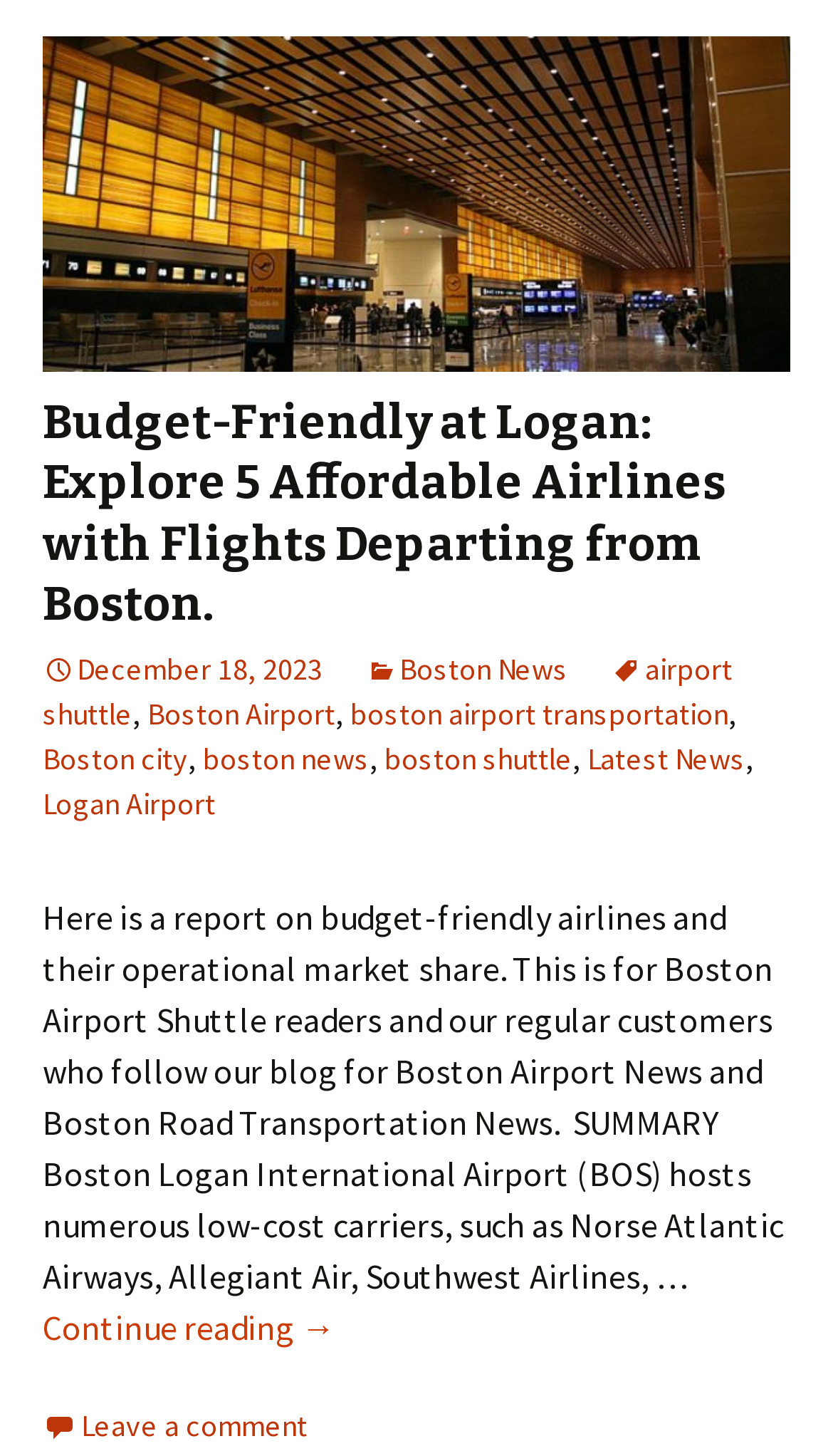Please answer the following question using a single word or phrase: 
What is the category of news mentioned in the article?

Boston News